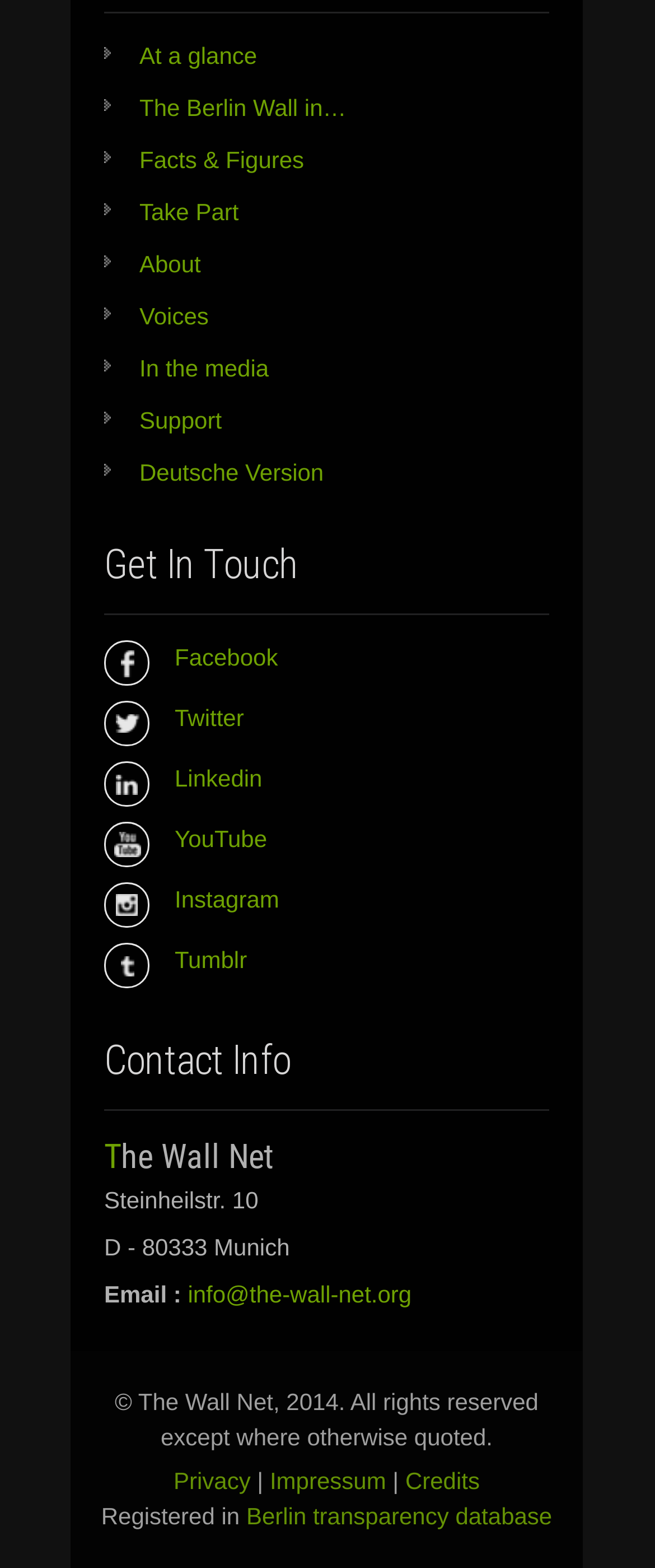Bounding box coordinates are specified in the format (top-left x, top-left y, bottom-right x, bottom-right y). All values are floating point numbers bounded between 0 and 1. Please provide the bounding box coordinate of the region this sentence describes: Facebook

[0.159, 0.409, 0.801, 0.431]